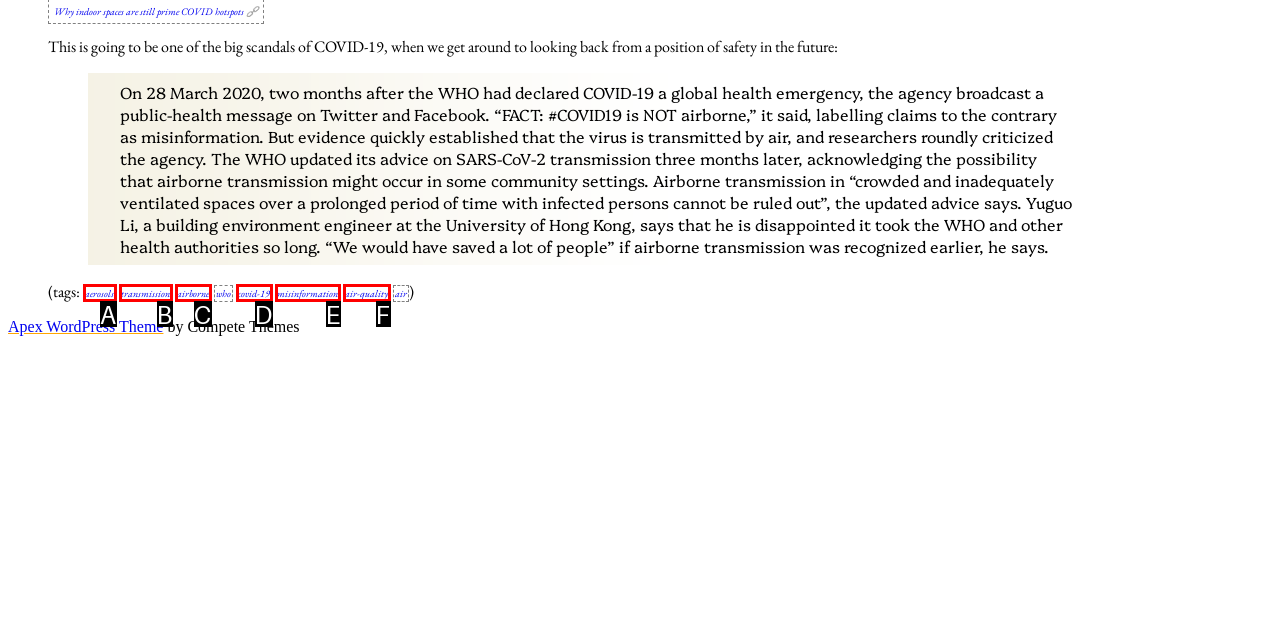Determine which HTML element fits the description: airborne. Answer with the letter corresponding to the correct choice.

C